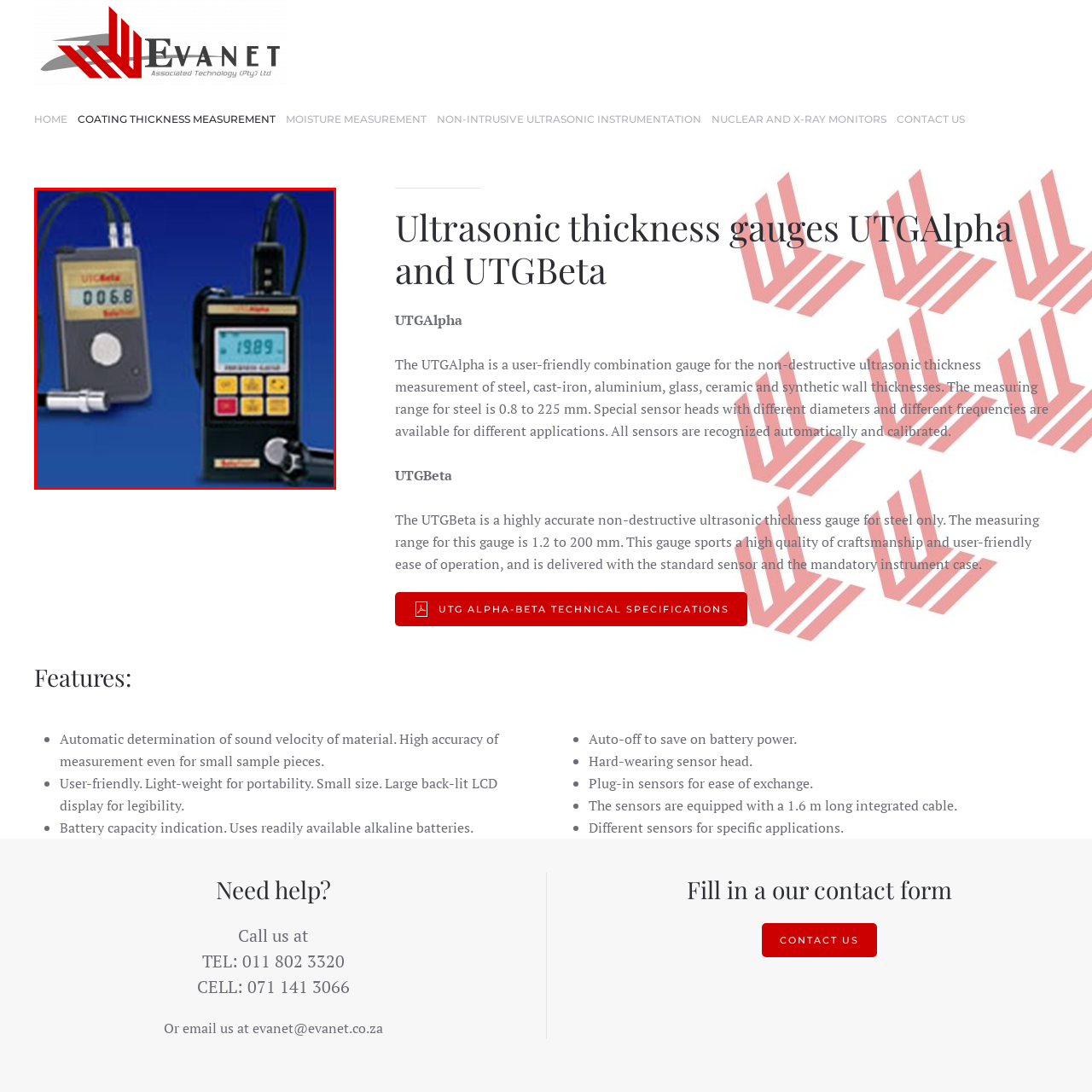Generate a detailed caption for the image within the red outlined area.

The image features two models of ultrasonic thickness gauges, specifically the UTGBeta (on the left) and the UTGAlpha (on the right), showcased against a blue background. The UTGBeta is compact and designed for high accuracy in measuring steel thickness within a range of 1.2 to 200 mm, featuring a simple numeric display. On the other hand, the UTGAlpha, a user-friendly combination gauge, displays its measurement capabilities and offers a range of 0.8 to 225 mm for various materials, including steel, cast iron, and more. Both gauges have attached sensors, illustrating their portability and functionality in non-destructive testing applications.